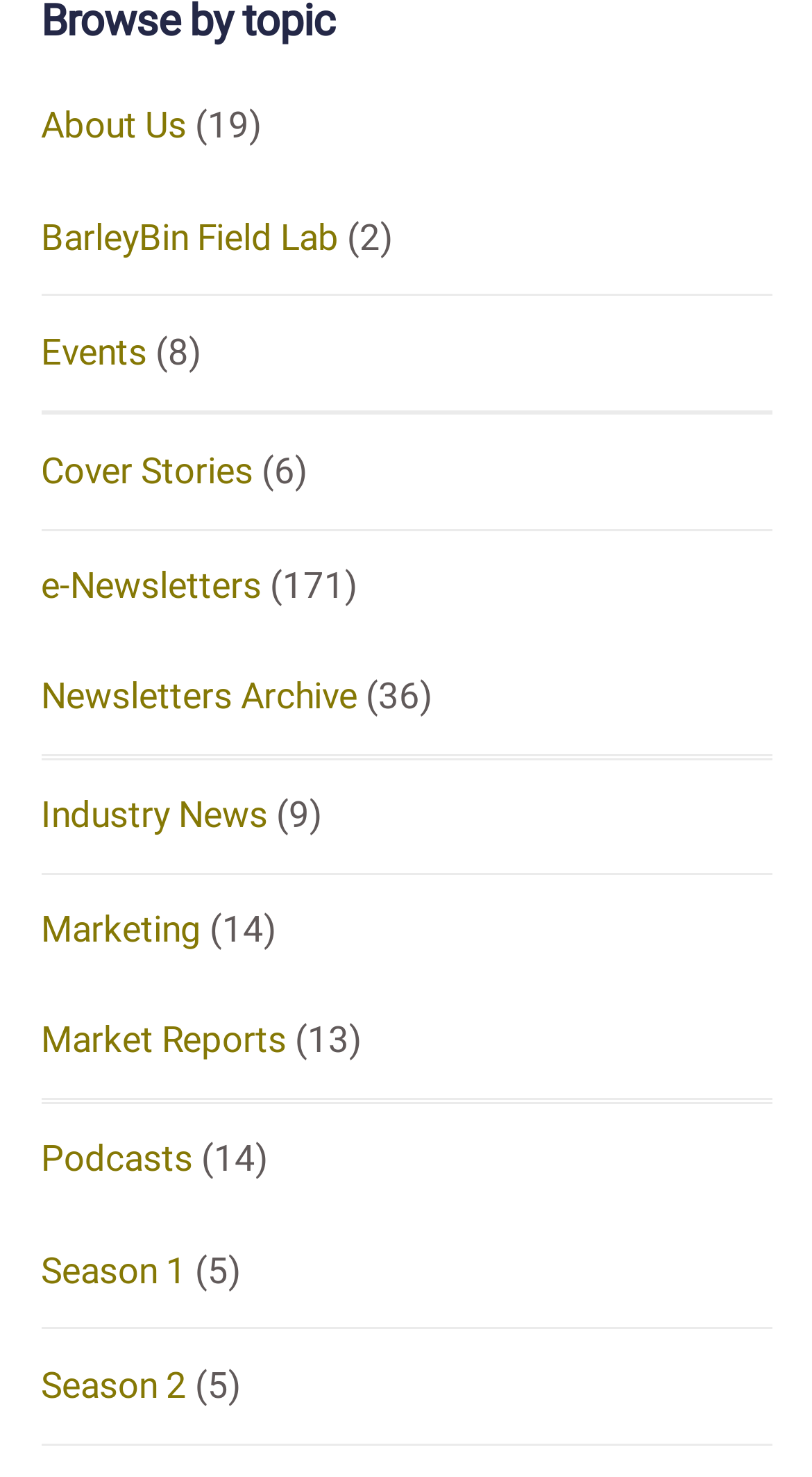Find the bounding box coordinates for the area that should be clicked to accomplish the instruction: "check Events".

[0.05, 0.224, 0.181, 0.252]